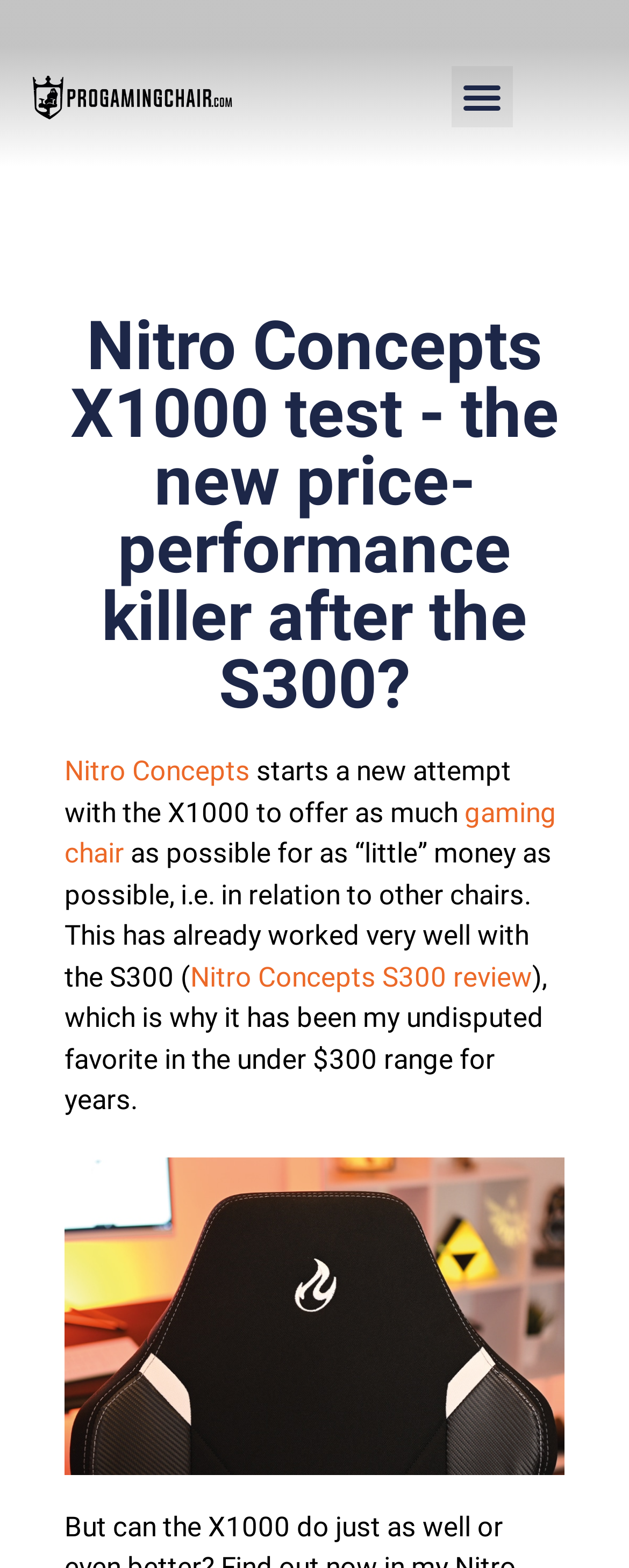Produce a meticulous description of the webpage.

The webpage is a review of the Nitro Concepts X1000 gaming chair. At the top left corner, there is a logo of "progamingchair" which is an image linked to the website's homepage. Next to the logo, there is a menu toggle button on the top right corner. 

Below the logo, there is a heading that reads "Nitro Concepts X1000 test - the new price-performance killer after the S300?" which spans almost the entire width of the page. Underneath the heading, there is a paragraph of text that discusses the X1000's attempt to offer as much as possible for a low price, similar to the S300. The text is divided into several sections, with links to "Nitro Concepts" and "gaming chair" embedded within. There is also a link to a review of the Nitro Concepts S300.

Below the text, there is a large image of the Nitro Concepts X1000's backrest, which takes up most of the page's width.